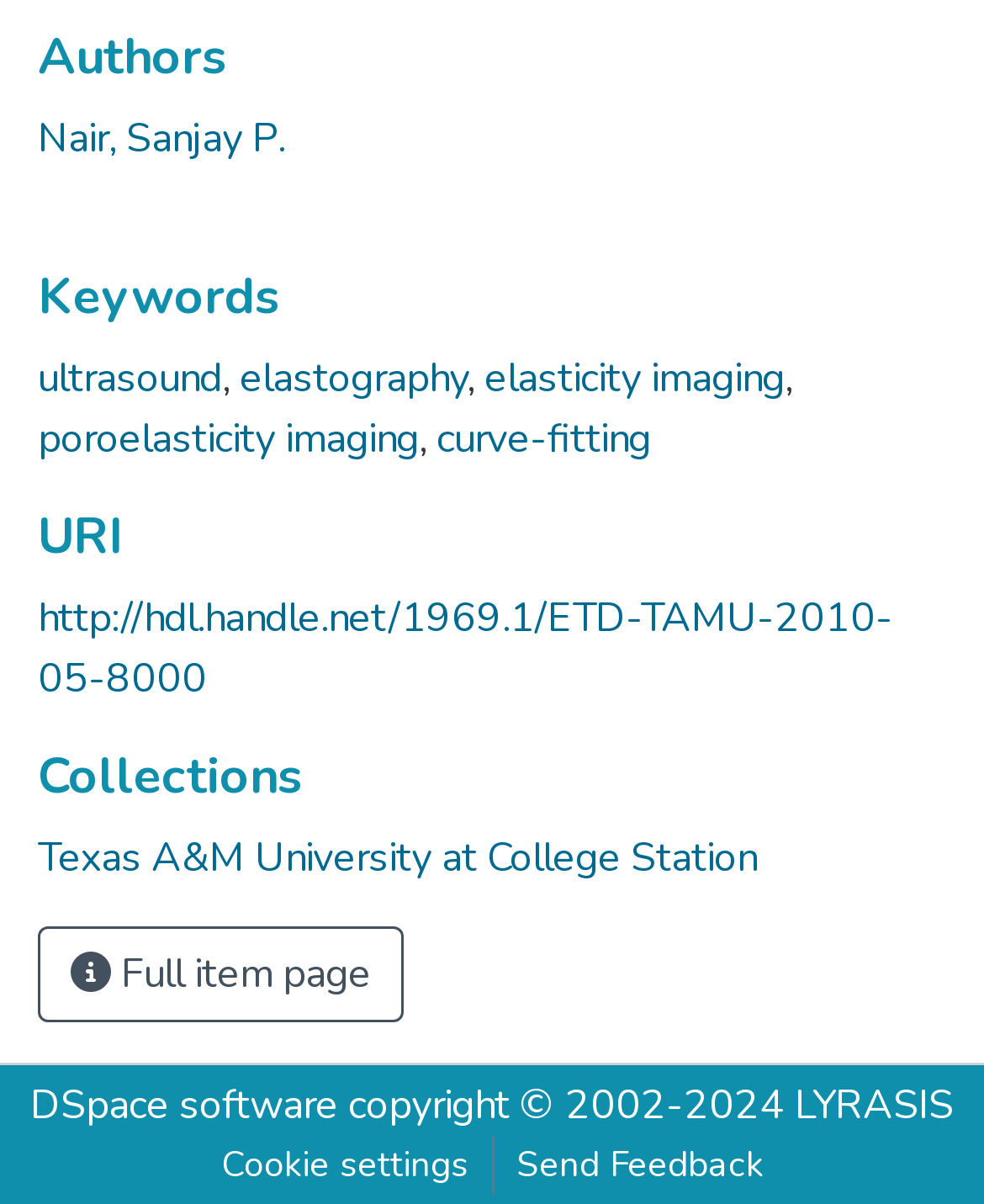What is the name of the university?
Refer to the image and provide a one-word or short phrase answer.

Texas A&M University at College Station